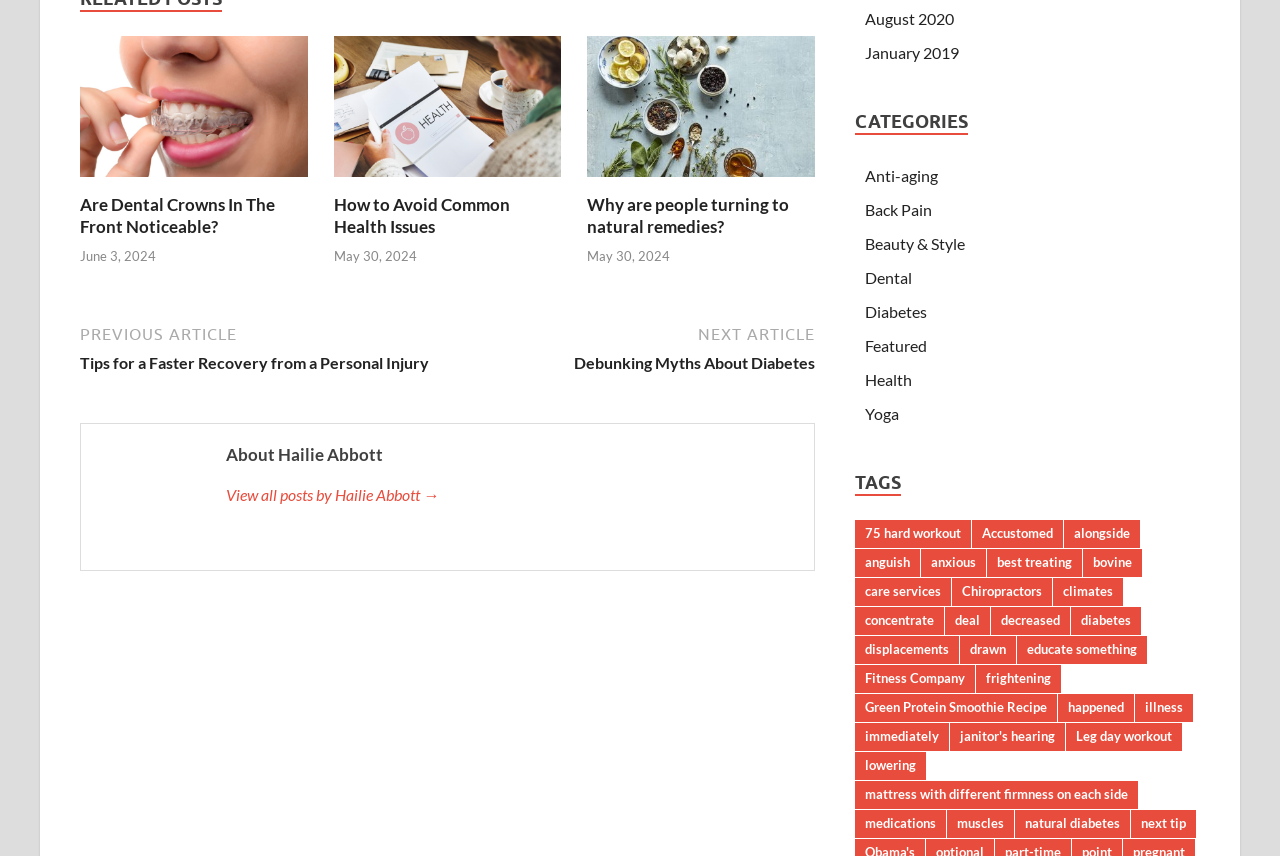What categories are available on this website?
Answer the question with a single word or phrase derived from the image.

Anti-aging, Back Pain, Beauty & Style, etc.